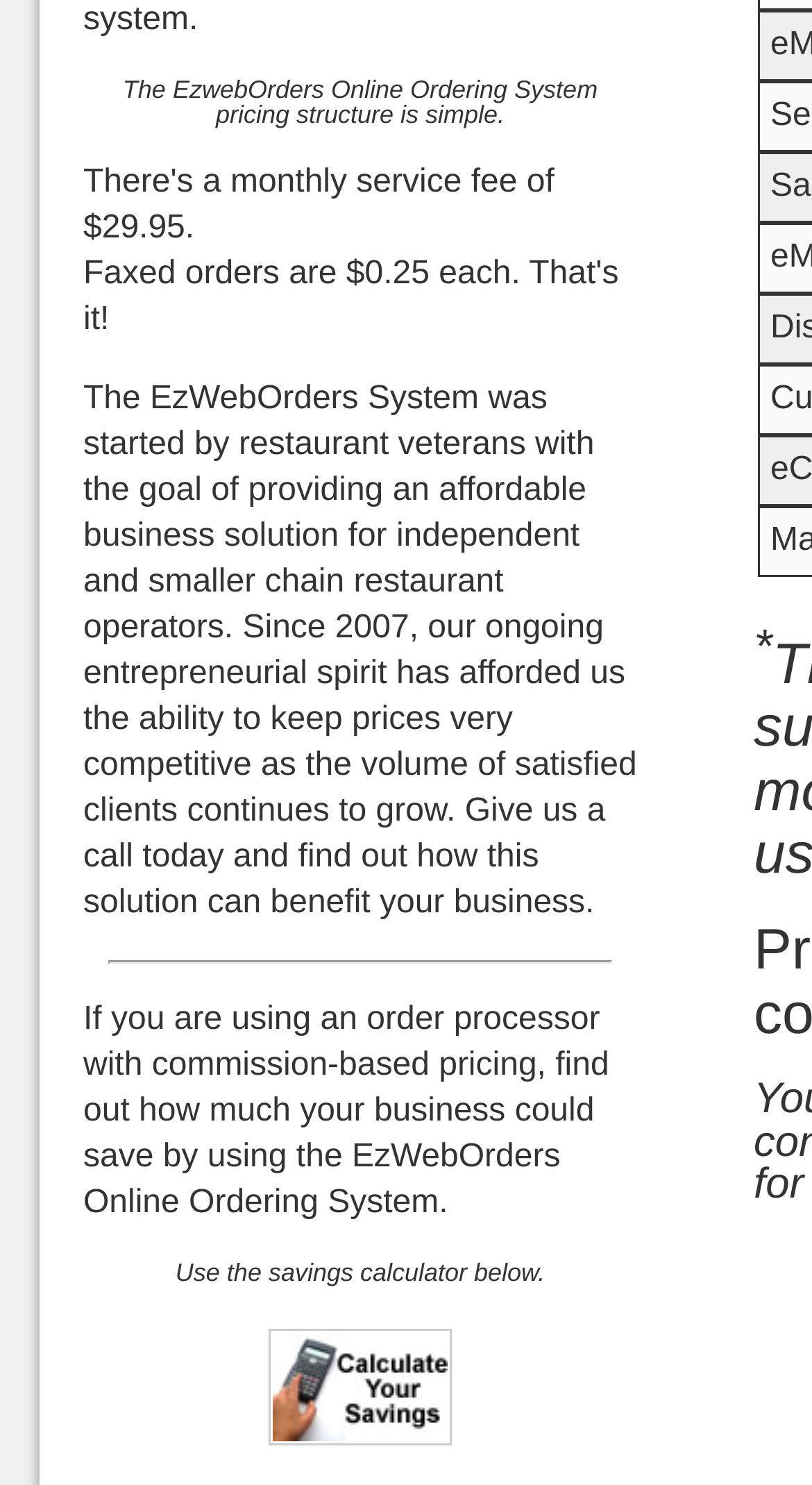Respond to the following question with a brief word or phrase:
What is the orientation of the separator?

Horizontal